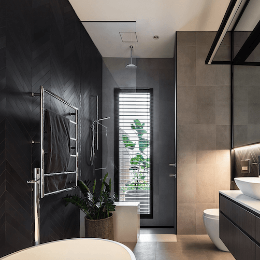Explain in detail what you see in the image.

This image showcases a modern bathroom featuring a stark yet stylish design. The left wall is adorned with dark, herringbone-patterned tiles, creating a dramatic contrast with the lighter, smooth tiles on the right. A sleek and minimalist freestanding bathtub sits in the foreground, enhancing the room's contemporary feel. The bathroom is illuminated by soft lighting that highlights the textures and finishes of the materials used. 

A large window, set against a backdrop of vertical slats, allows natural light to pour in while providing a glimpse of greenery just outside, adding a refreshing touch of nature to the interior. The combination of functional elements, such as modern fixtures, a stylish towel rack, and a compact toilet, contributes to the overall elegance of the space, showcasing the potential of marble subway tiles in a luxurious bathroom setting.